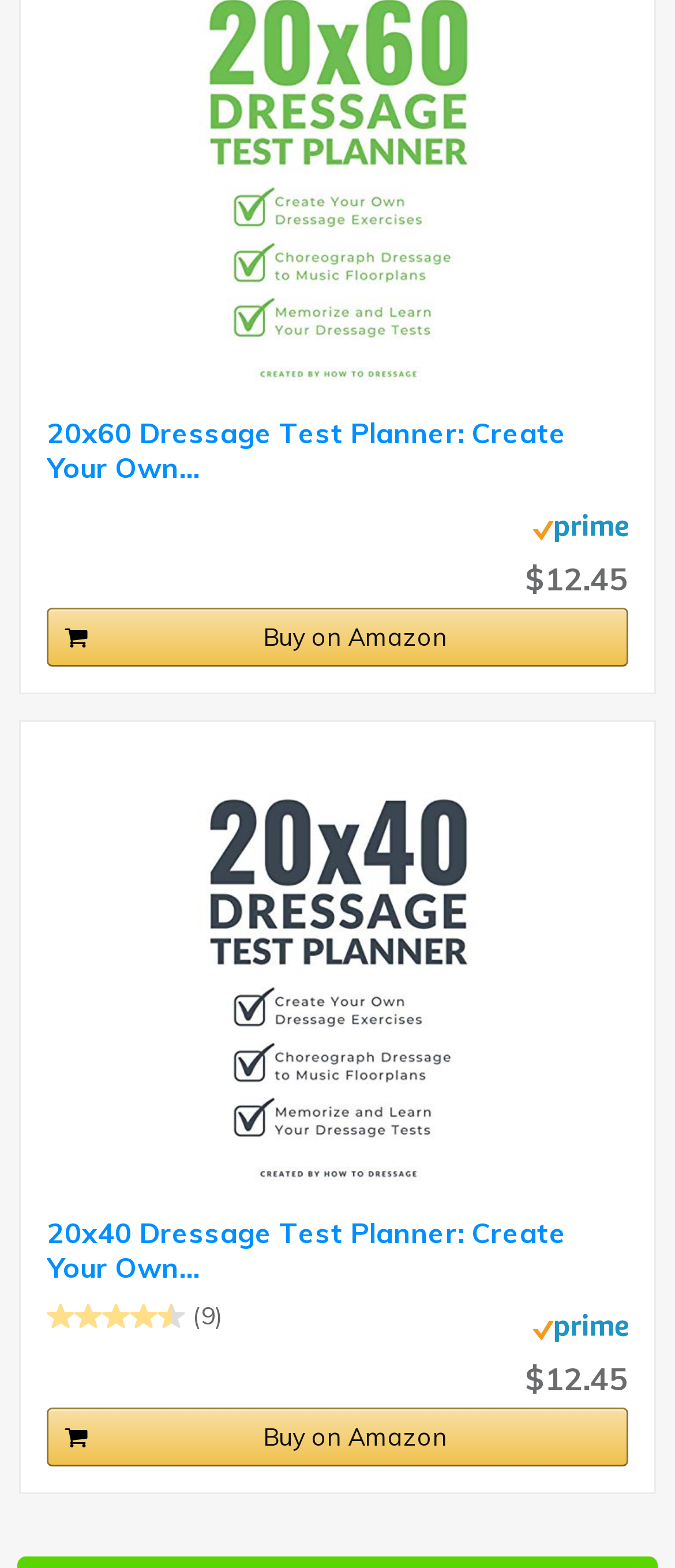Provide a short, one-word or phrase answer to the question below:
How many reviews are there for the 20x40 Dressage Test Planner on Amazon?

9